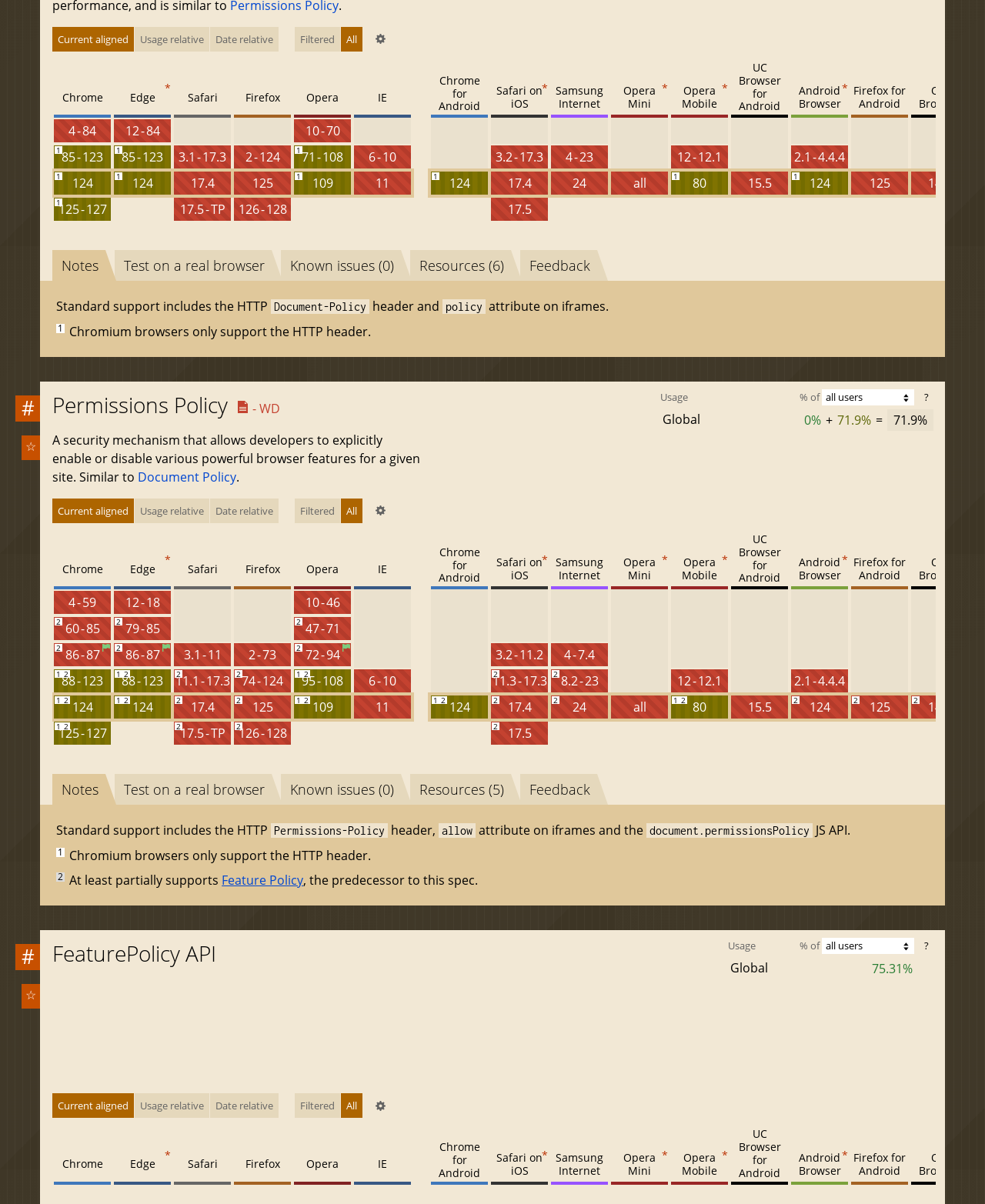Specify the bounding box coordinates of the area that needs to be clicked to achieve the following instruction: "Switch to the 'Test on a real browser' tab".

[0.117, 0.208, 0.276, 0.233]